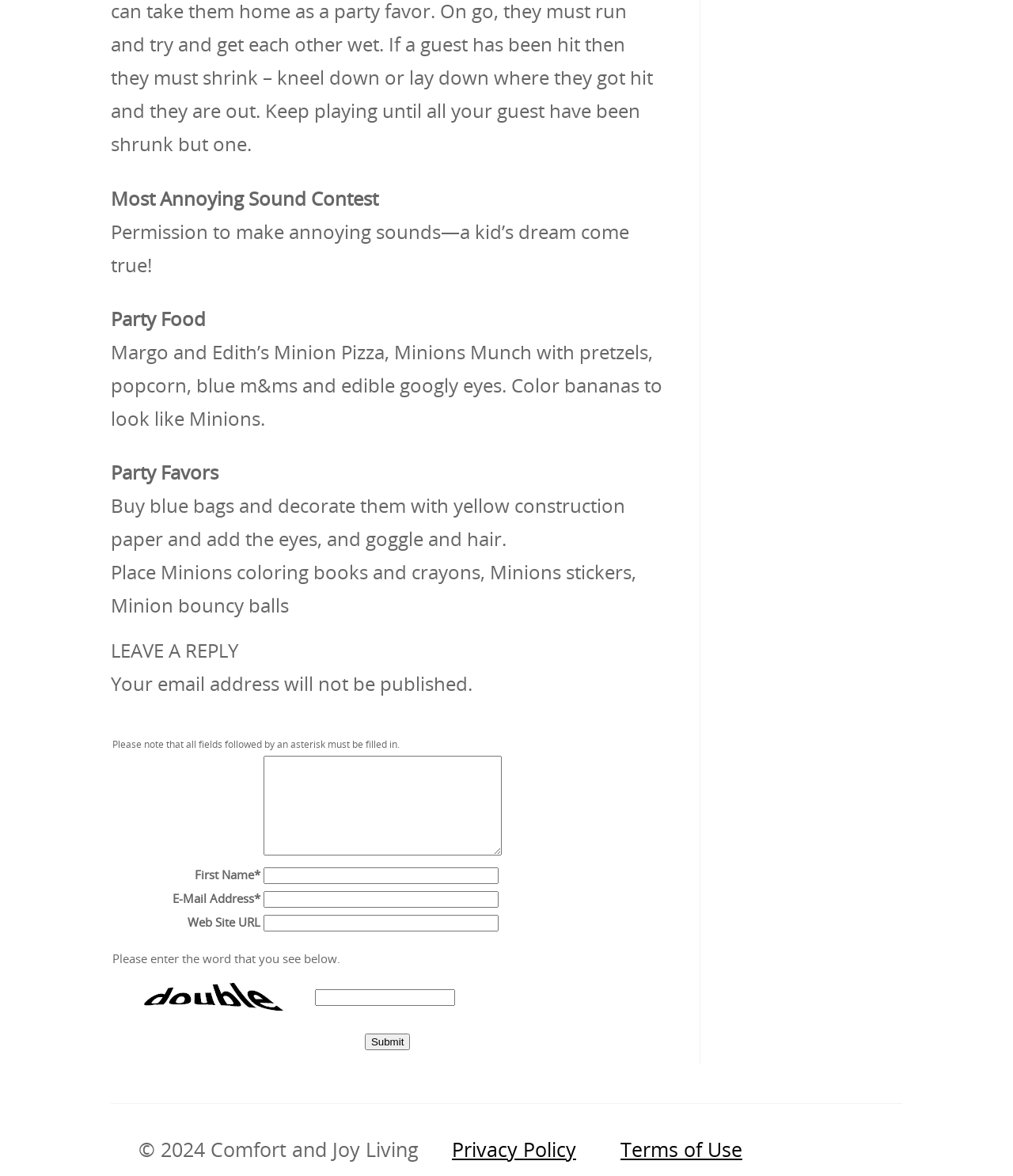Locate the bounding box coordinates of the item that should be clicked to fulfill the instruction: "Enter first name".

[0.26, 0.737, 0.492, 0.752]